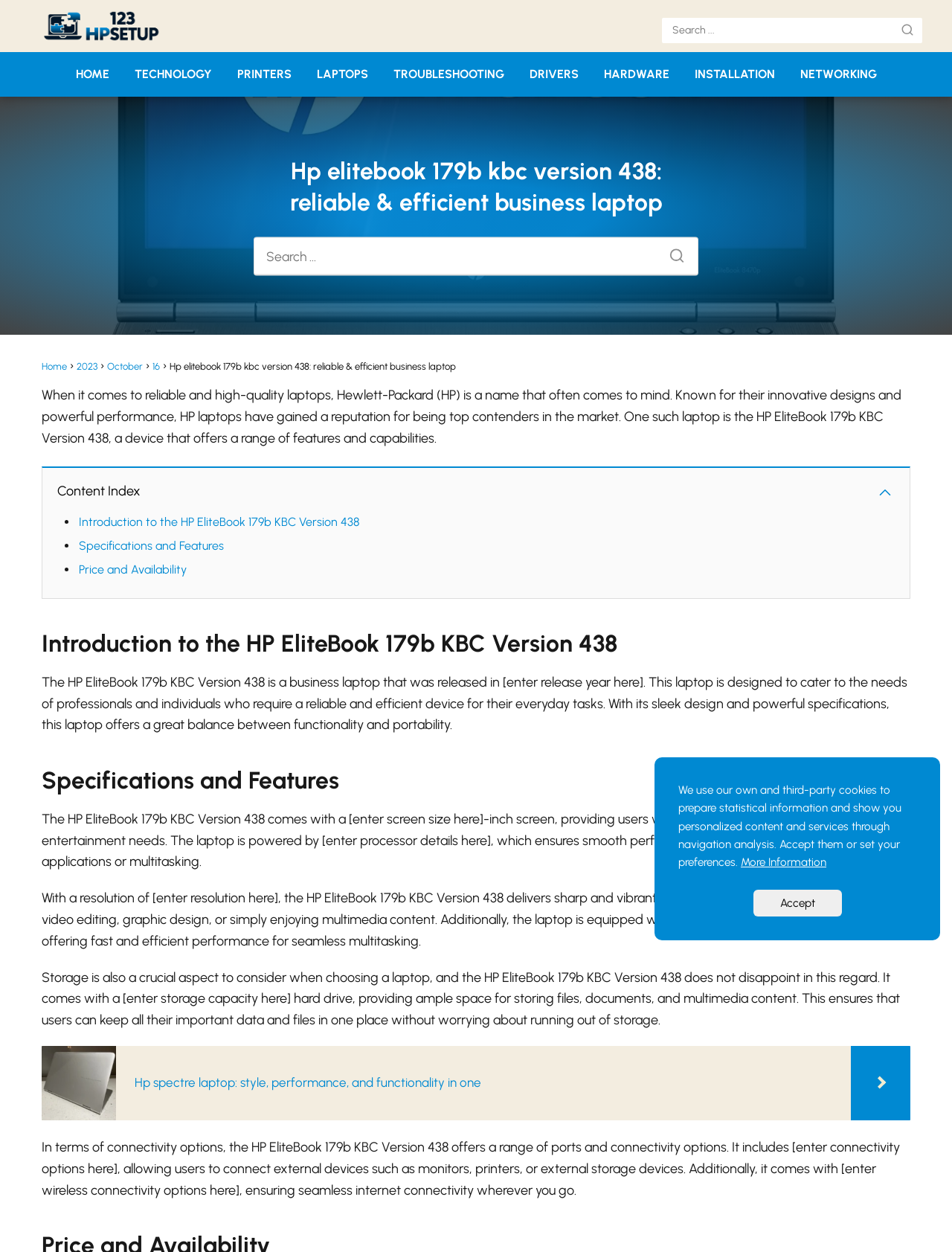Generate a comprehensive caption for the webpage you are viewing.

The webpage is about the HP EliteBook 179b KBC Version 438, a reliable and efficient business laptop. At the top left corner, there is a logo with the text "123 HP Setup" and a search bar with a search button on the right side. Below the search bar, there is a navigation menu with links to different sections of the website, including "HOME", "TECHNOLOGY", "PRINTERS", "LAPTOPS", "TROUBLESHOOTING", "DRIVERS", "HARDWARE", "INSTALLATION", and "NETWORKING".

The main content of the webpage is divided into several sections. The first section has a heading that reads "Hp elitebook 179b kbc version 438: reliable & efficient business laptop" and a brief introduction to the laptop. Below the introduction, there is a search bar and a navigation breadcrumb trail that shows the current page location.

The next section is a content index with links to different parts of the webpage, including "Introduction to the HP EliteBook 179b KBC Version 438", "Specifications and Features", and "Price and Availability". Below the content index, there are three sections that provide more detailed information about the laptop. The first section is an introduction to the laptop, describing its release year and target audience. The second section lists the laptop's specifications and features, including its screen size, processor, resolution, RAM capacity, and storage capacity. The third section discusses the laptop's connectivity options, including its ports and wireless connectivity features.

At the bottom of the webpage, there is a section about cookies and personalized content, with a link to "More Information" and an "Accept" button.